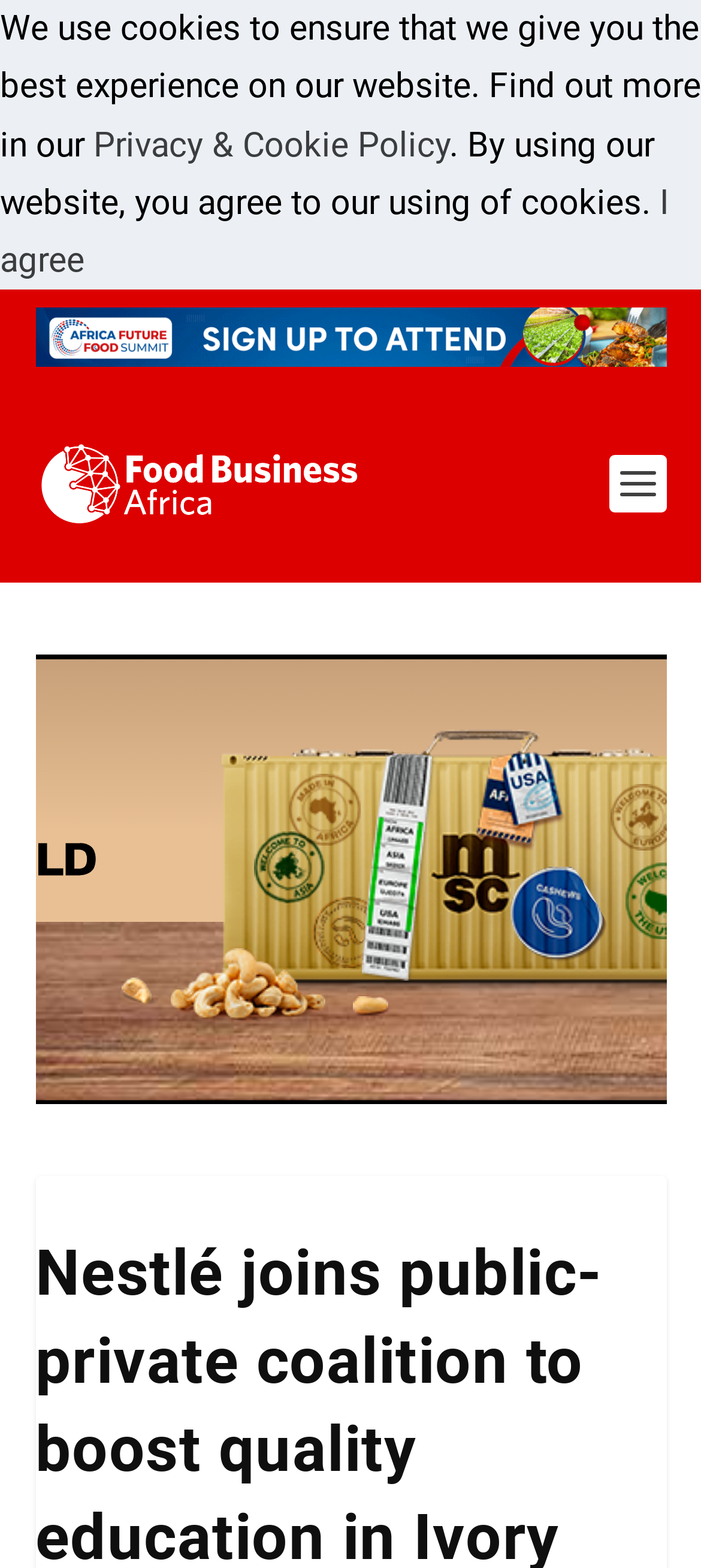What is the purpose of the cookies?
Answer the question based on the image using a single word or a brief phrase.

To ensure best experience